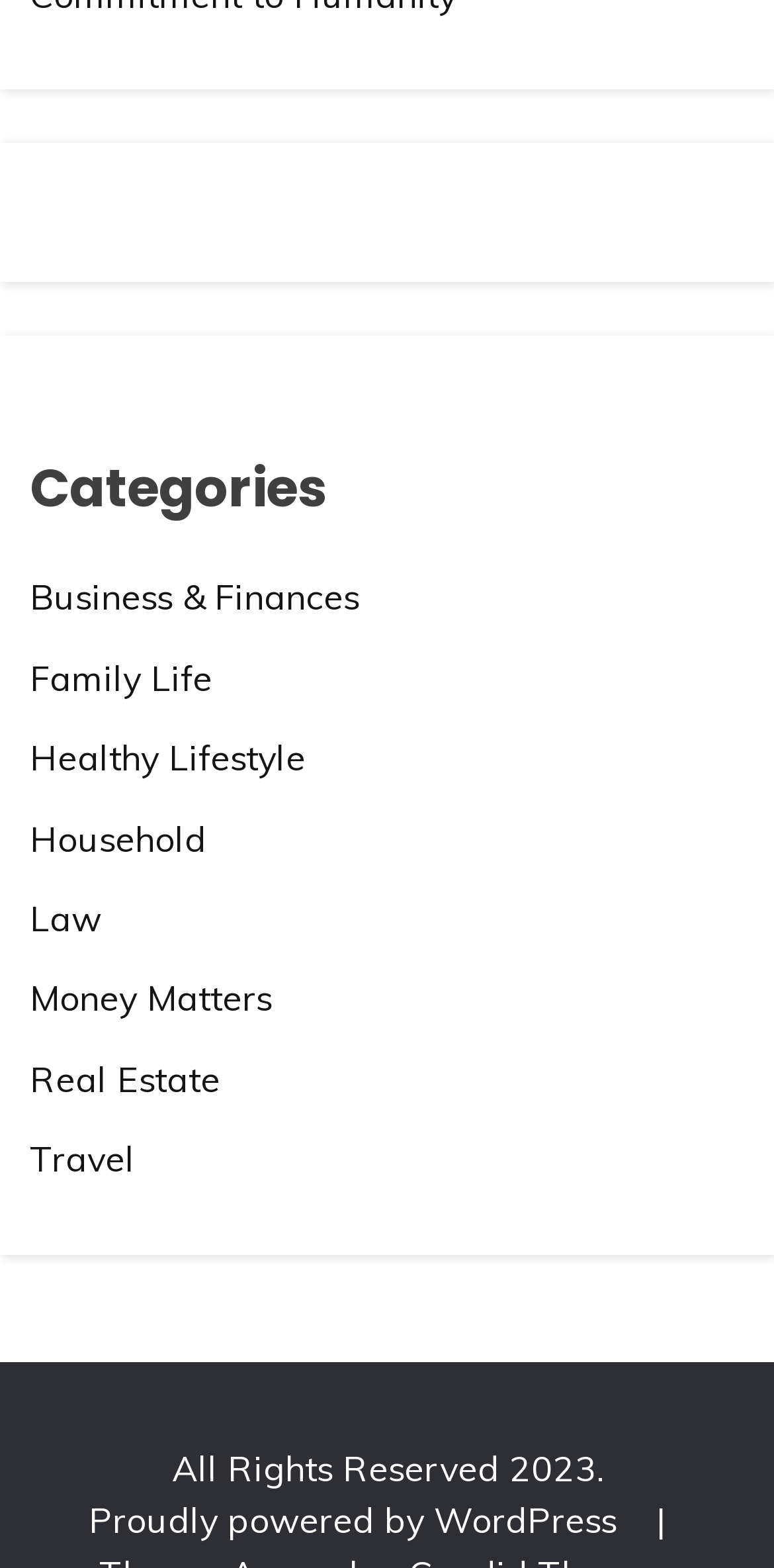What is the copyright year?
Please answer the question with a detailed and comprehensive explanation.

I found the copyright information at the bottom of the page, which states 'All Rights Reserved 2023'. The year mentioned is 2023.